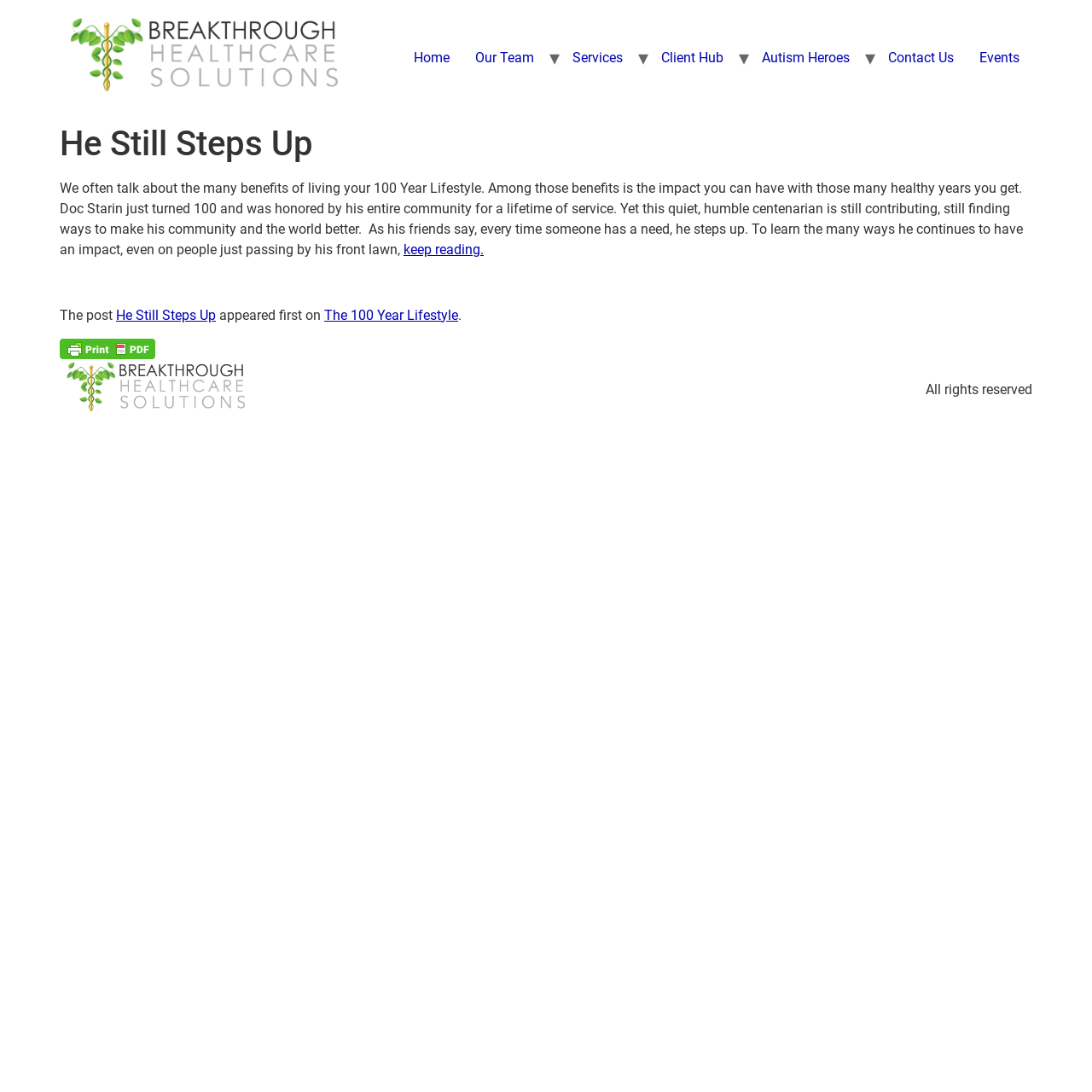Identify the bounding box for the UI element specified in this description: "title="Printer Friendly, PDF & Email"". The coordinates must be four float numbers between 0 and 1, formatted as [left, top, right, bottom].

[0.055, 0.313, 0.142, 0.325]